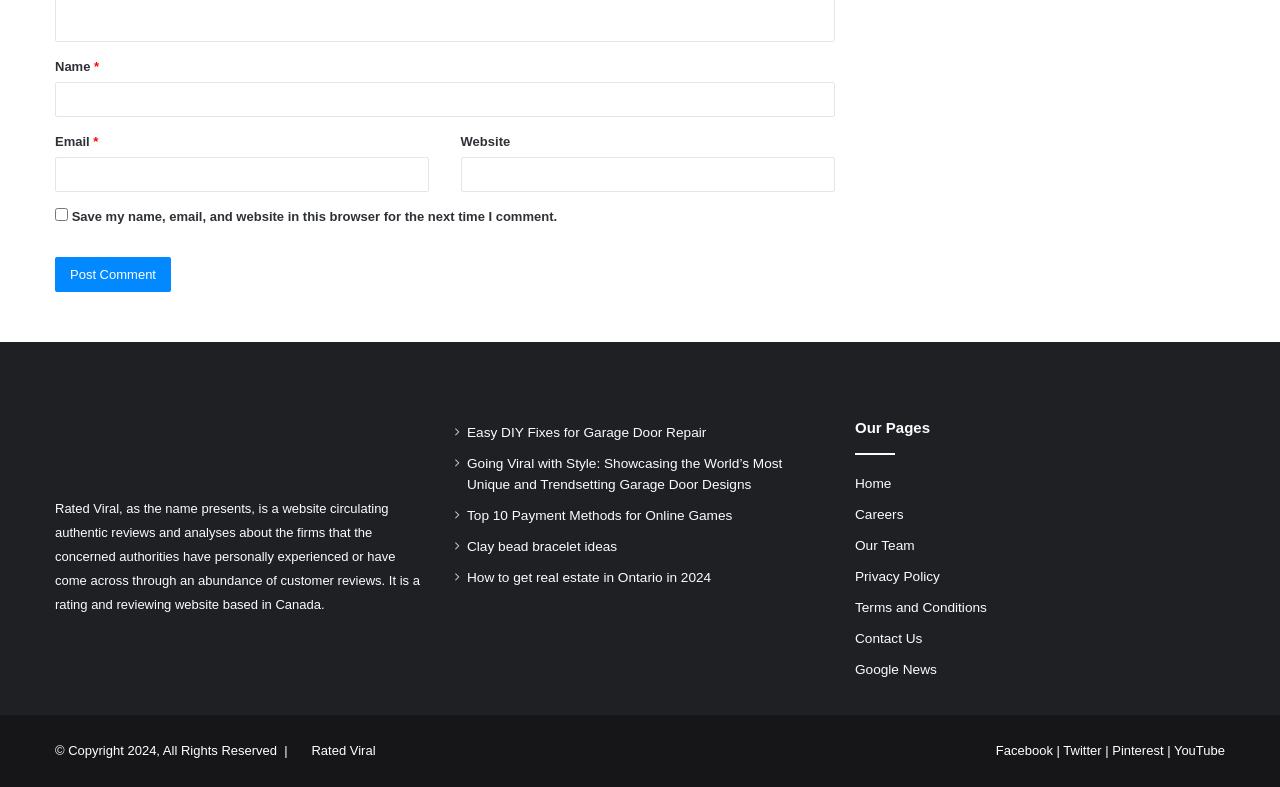What type of information can be found on the website?
Based on the image, answer the question with as much detail as possible.

The website appears to provide reviews and analyses of various firms, as evident from the description on the webpage. This is further supported by the links to specific articles and topics, such as 'Easy DIY Fixes for Garage Door Repair' and 'Top 10 Payment Methods for Online Games', which suggest that the website covers a range of topics.